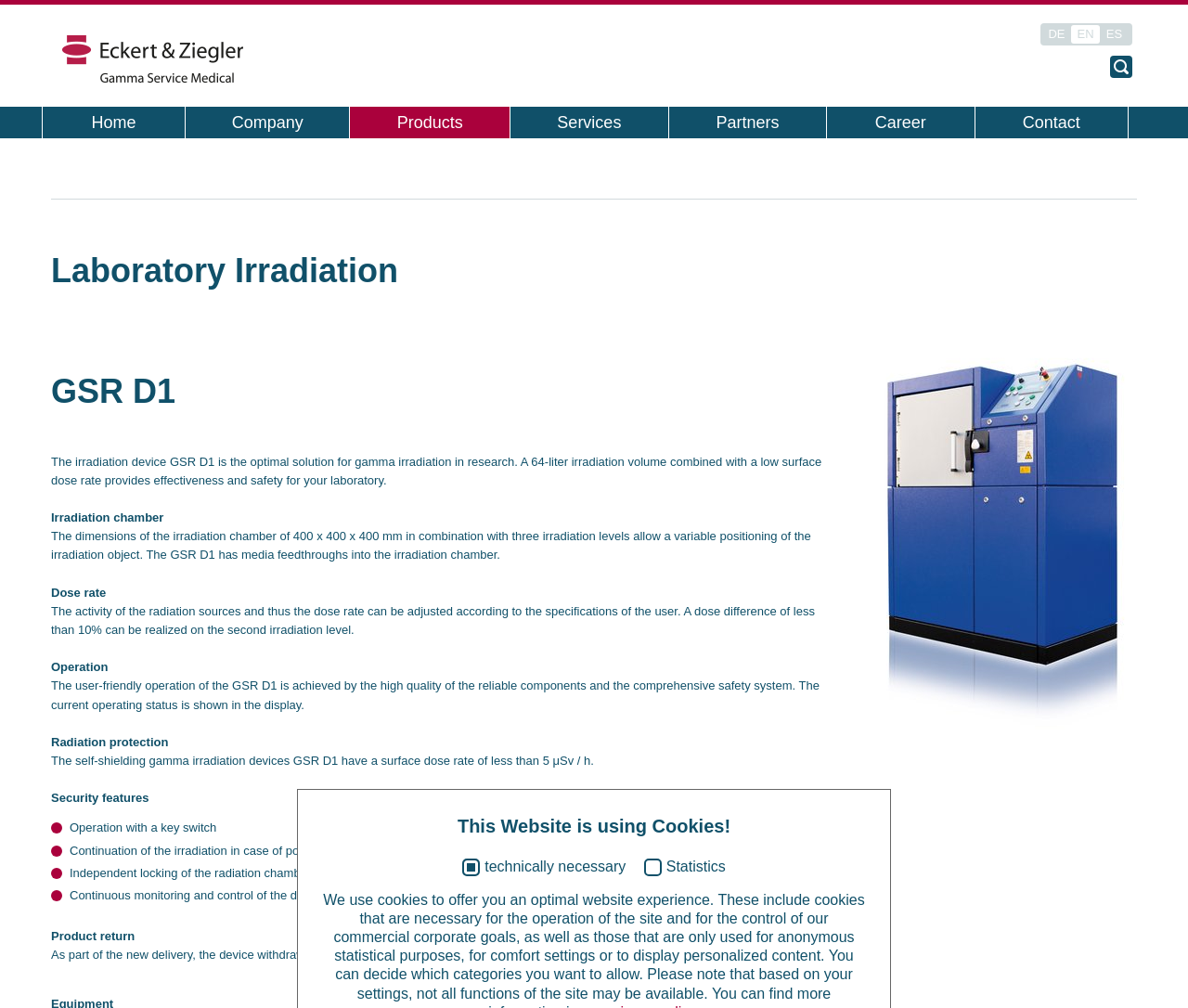Carefully examine the image and provide an in-depth answer to the question: What is the purpose of the GSR D1 device?

The purpose of the GSR D1 device is obtained from the StaticText 'The irradiation device GSR D1 is the optimal solution for gamma irradiation in research.' which describes the device's functionality.